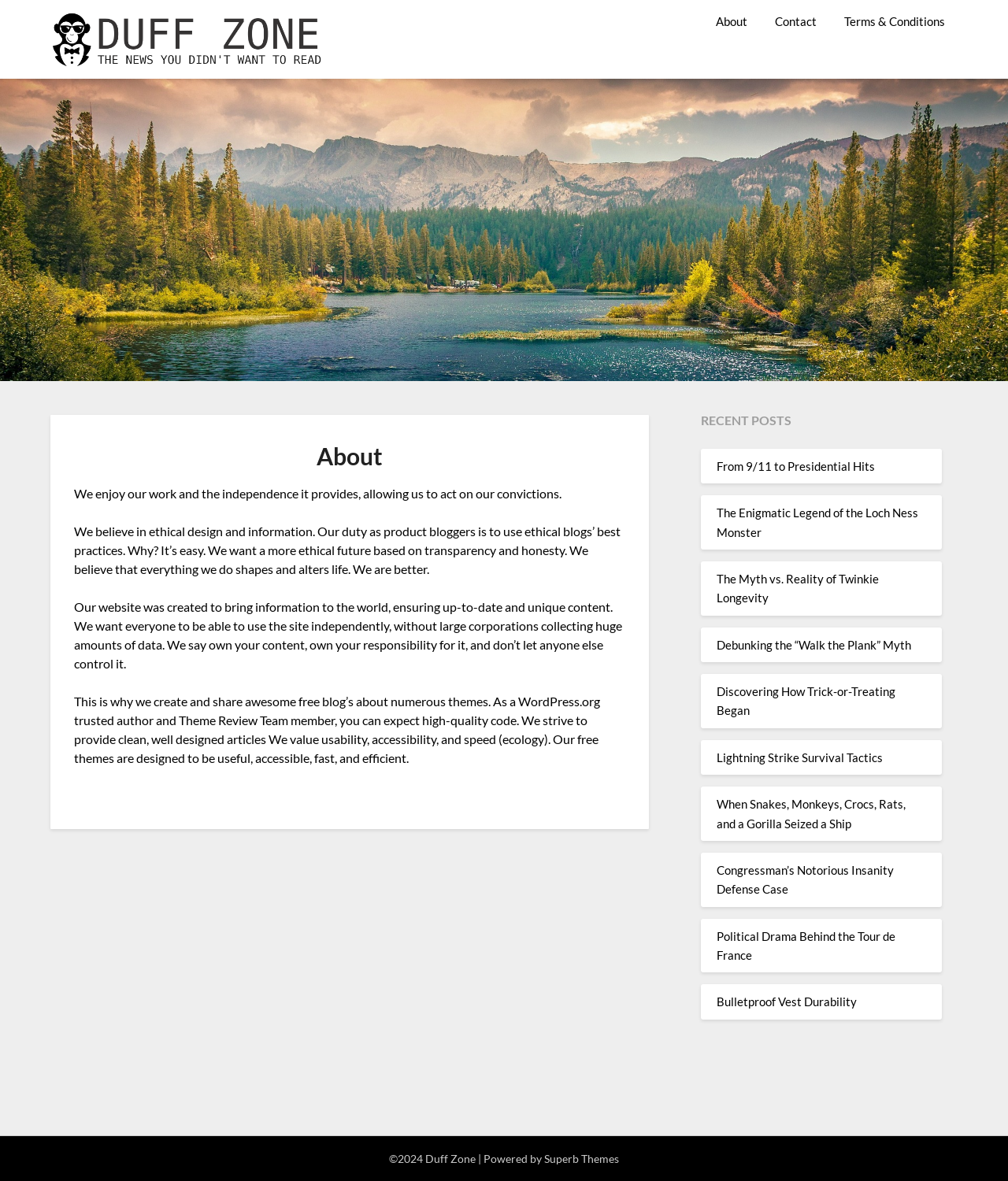Determine the bounding box of the UI element mentioned here: "Discovering How Trick-or-Treating Began". The coordinates must be in the format [left, top, right, bottom] with values ranging from 0 to 1.

[0.711, 0.579, 0.889, 0.608]